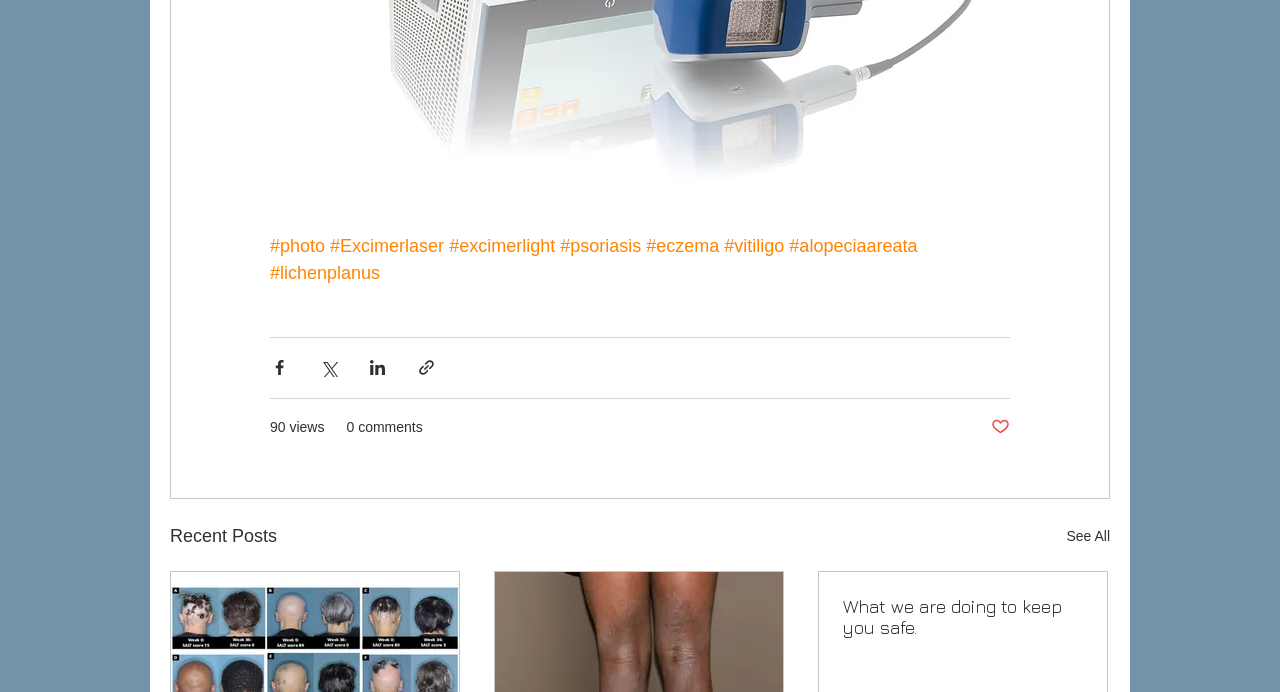Please identify the bounding box coordinates of the element that needs to be clicked to perform the following instruction: "See all recent posts".

[0.833, 0.754, 0.867, 0.796]